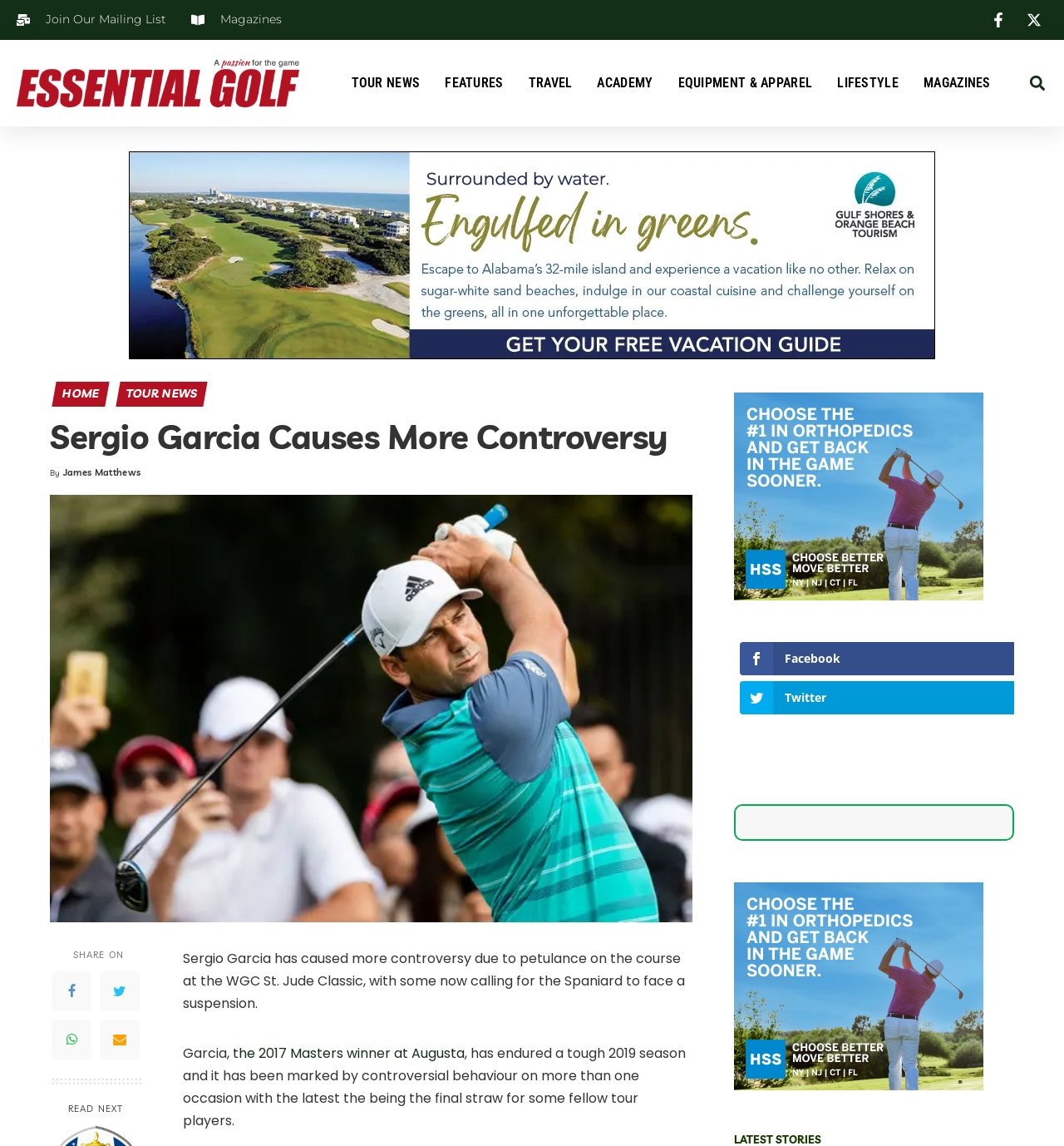What is the name of the golf player who won the 2017 Masters?
Look at the image and answer with only one word or phrase.

Sergio Garcia